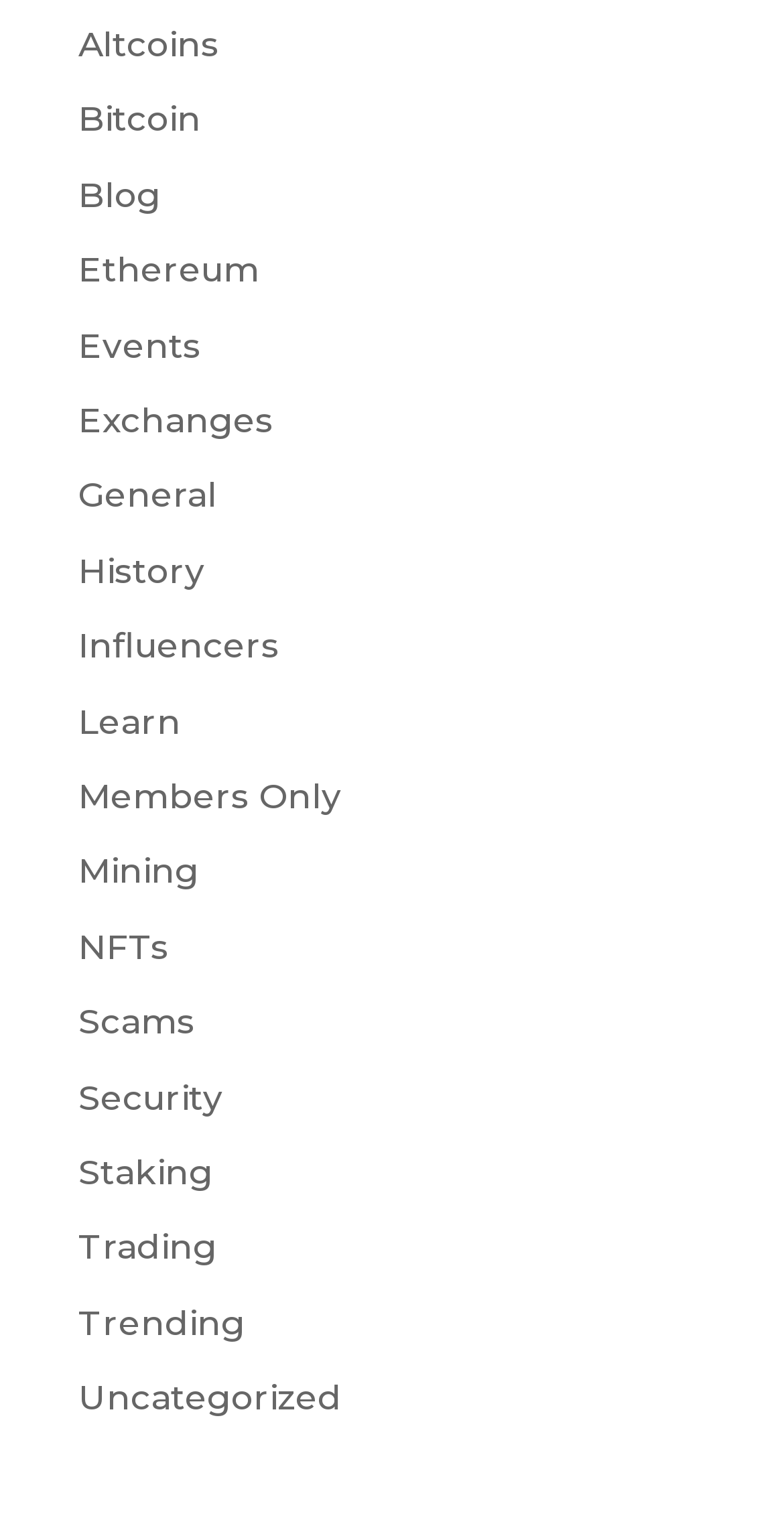Extract the bounding box of the UI element described as: "Bitcoin".

[0.1, 0.066, 0.256, 0.092]